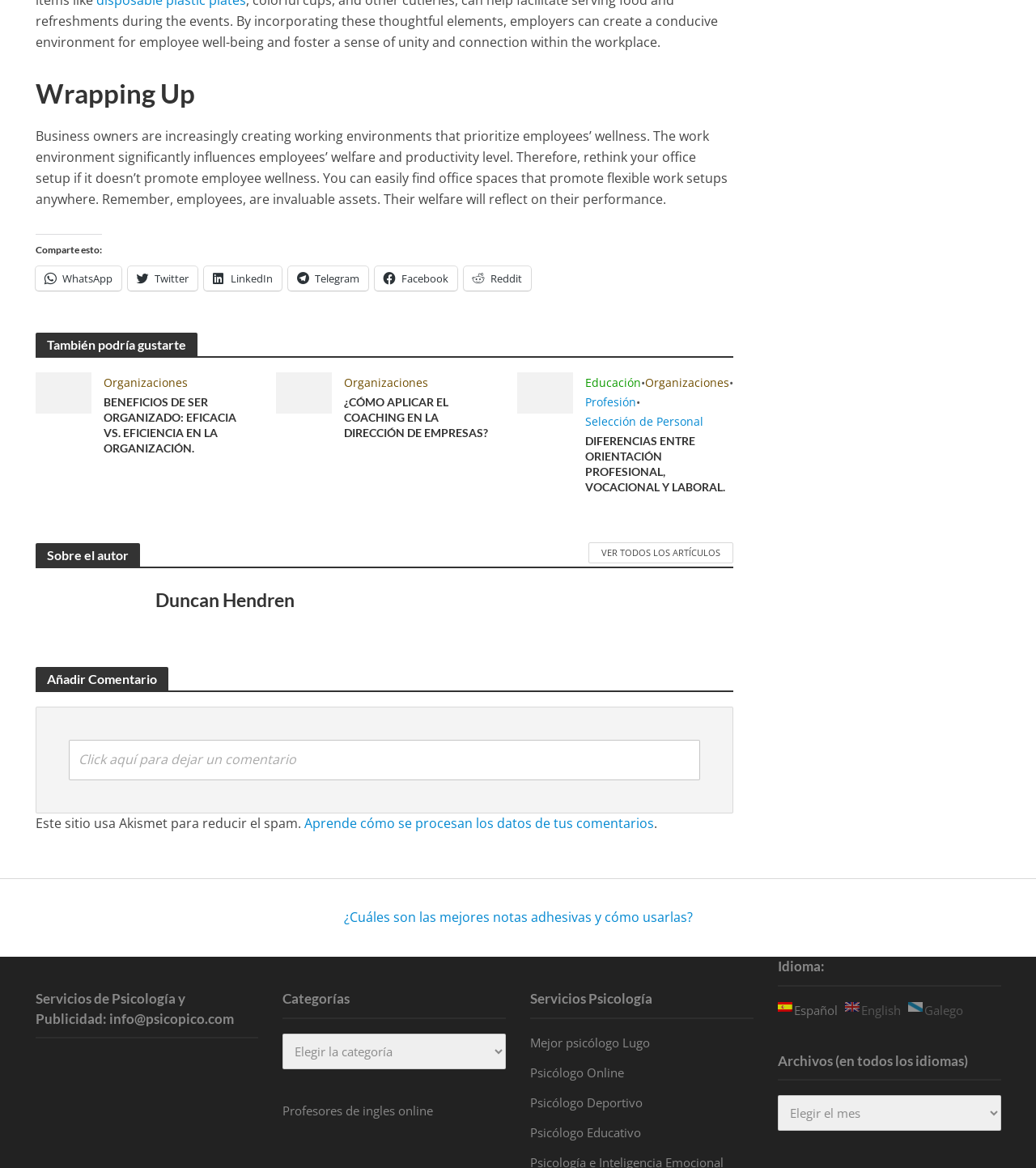Locate the bounding box coordinates of the element that should be clicked to execute the following instruction: "View all articles by Duncan Hendren".

[0.568, 0.464, 0.708, 0.482]